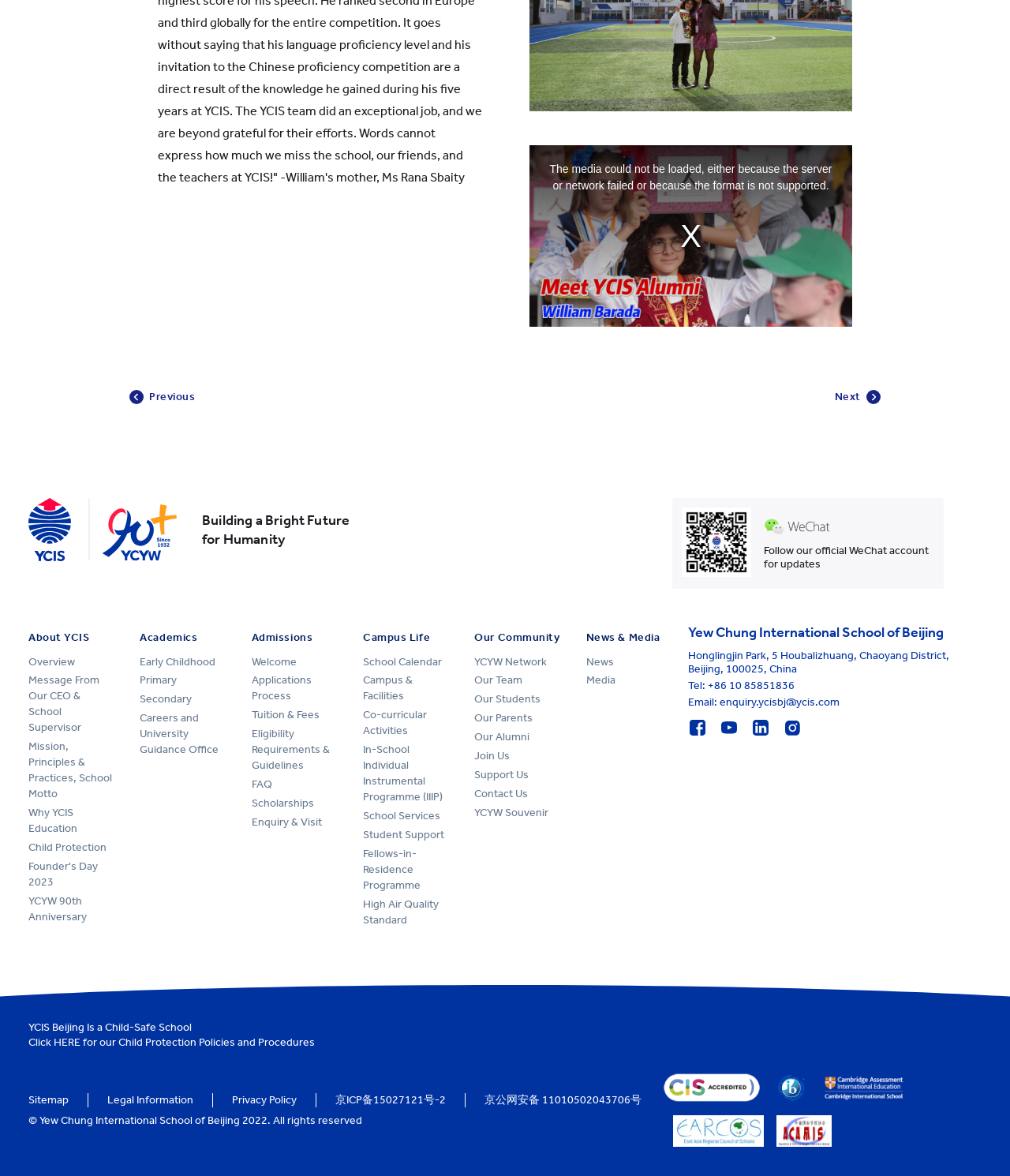Reply to the question with a brief word or phrase: What is the slogan of the school?

Building a Bright Future for Humanity